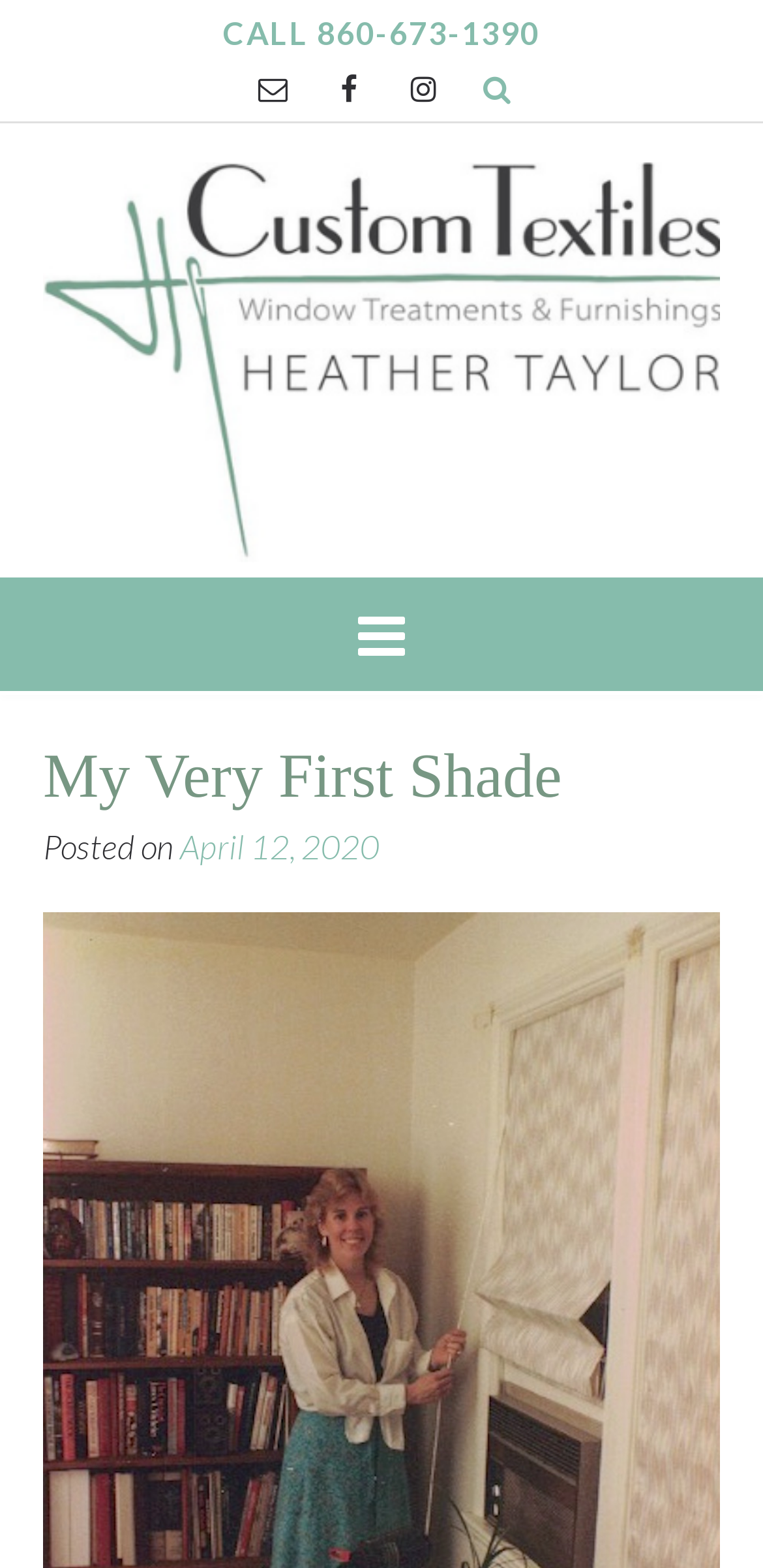Extract the bounding box for the UI element that matches this description: "title="Custom Textiles"".

[0.056, 0.104, 0.944, 0.368]